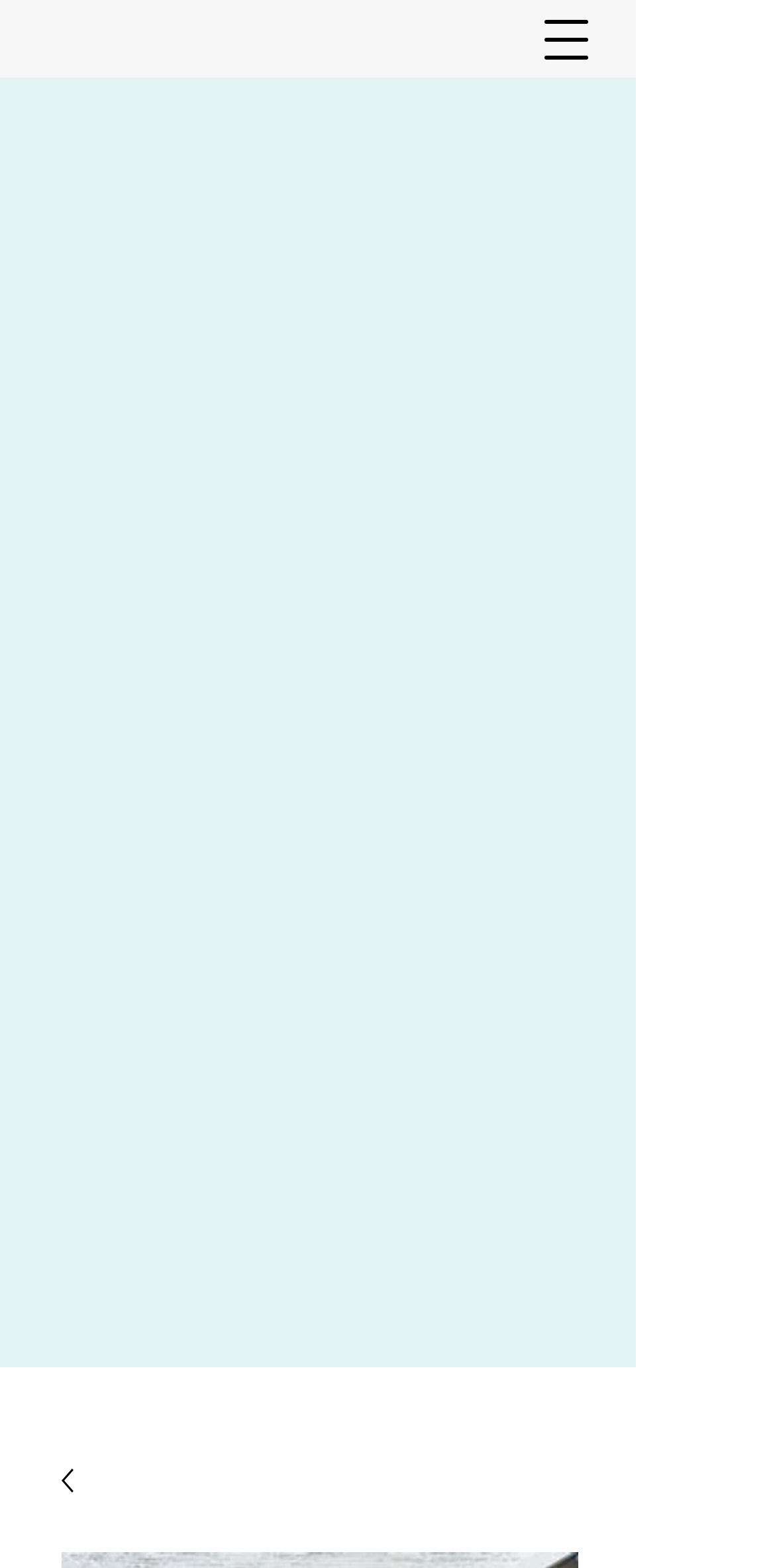Given the description of the UI element: "aria-label="Facebook"", predict the bounding box coordinates in the form of [left, top, right, bottom], with each value being a float between 0 and 1.

[0.051, 0.011, 0.103, 0.037]